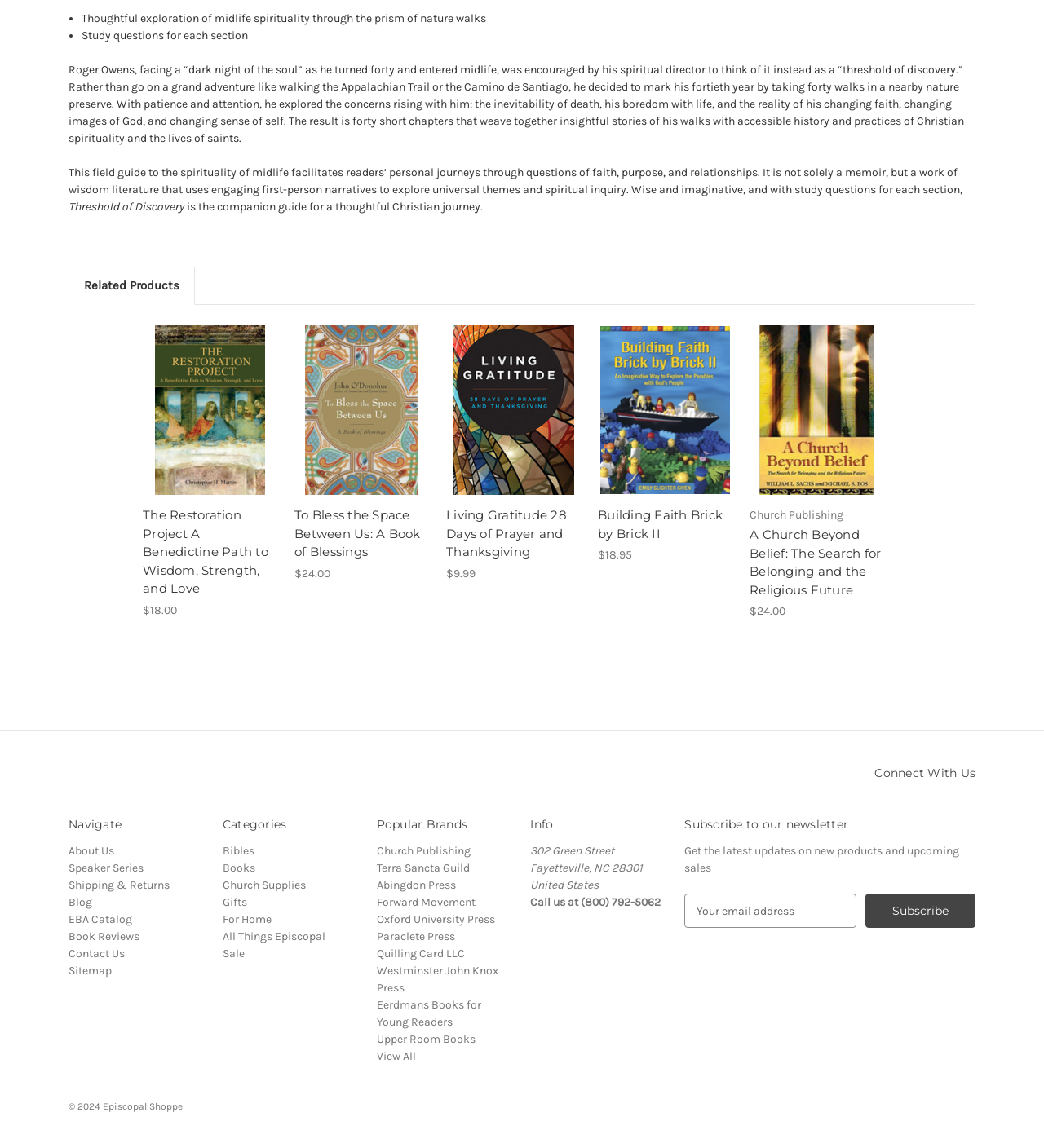Determine the bounding box coordinates for the area that needs to be clicked to fulfill this task: "Navigate to 'About Us' page". The coordinates must be given as four float numbers between 0 and 1, i.e., [left, top, right, bottom].

[0.066, 0.735, 0.109, 0.747]